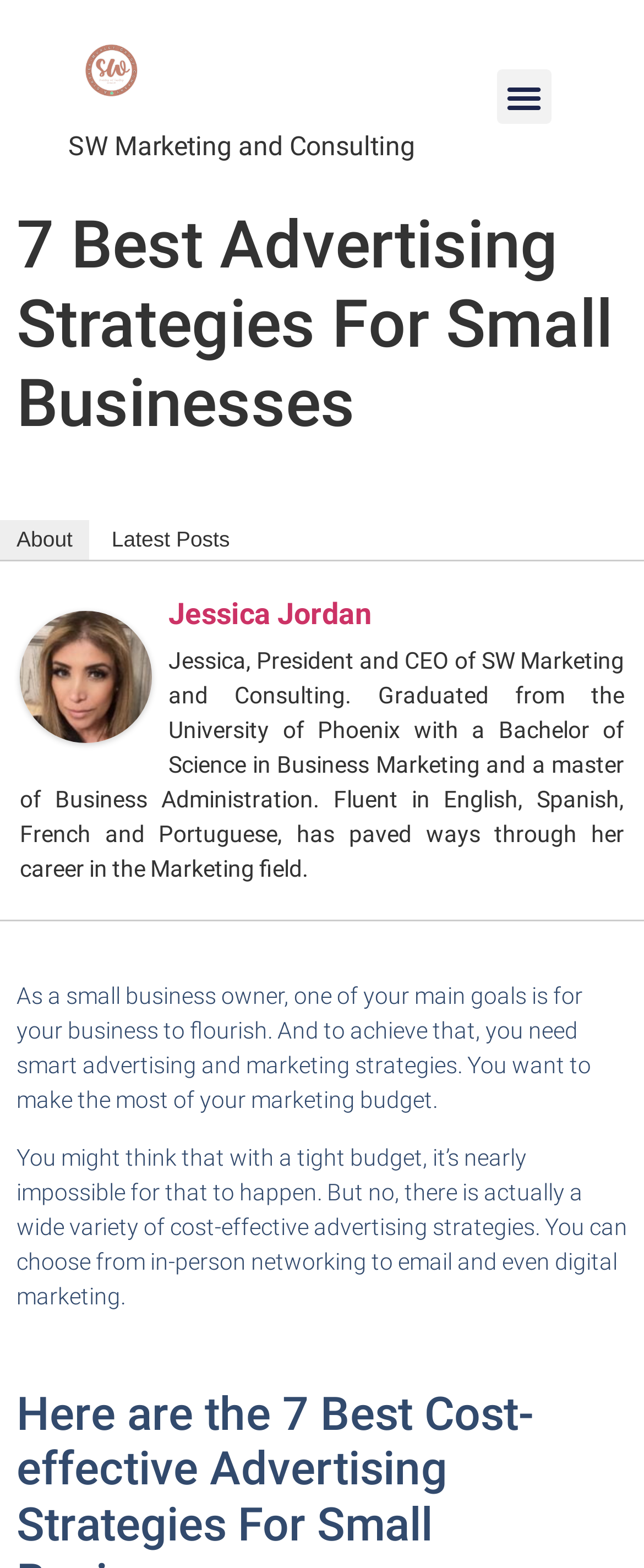What is the goal of a small business owner?
Based on the image, answer the question in a detailed manner.

The goal is obtained from the StaticText element 'As a small business owner, one of your main goals is for your business to flourish...' with bounding box coordinates [0.026, 0.627, 0.918, 0.71].